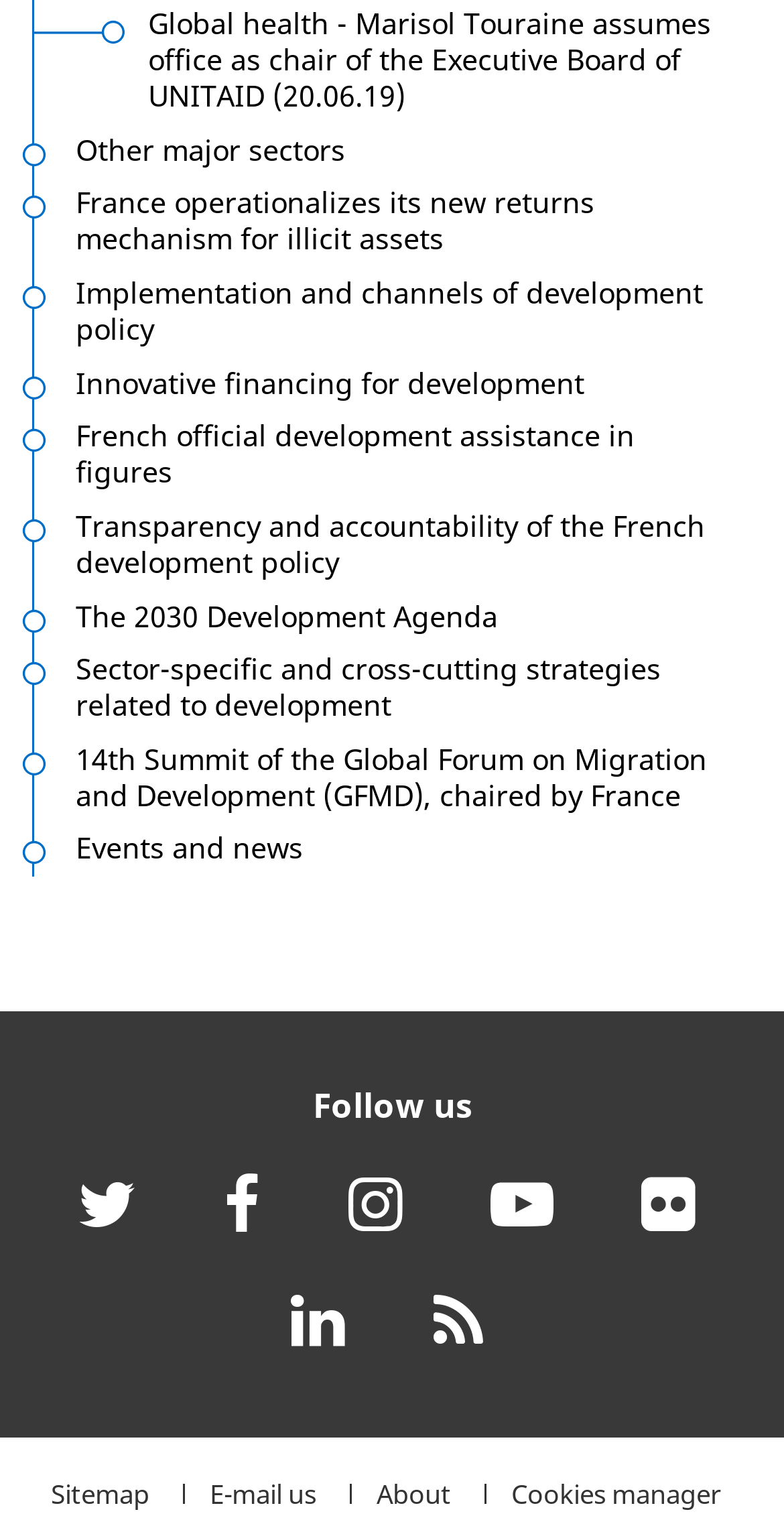What is the purpose of the 'Cookies manager' button?
From the image, provide a succinct answer in one word or a short phrase.

To manage cookies